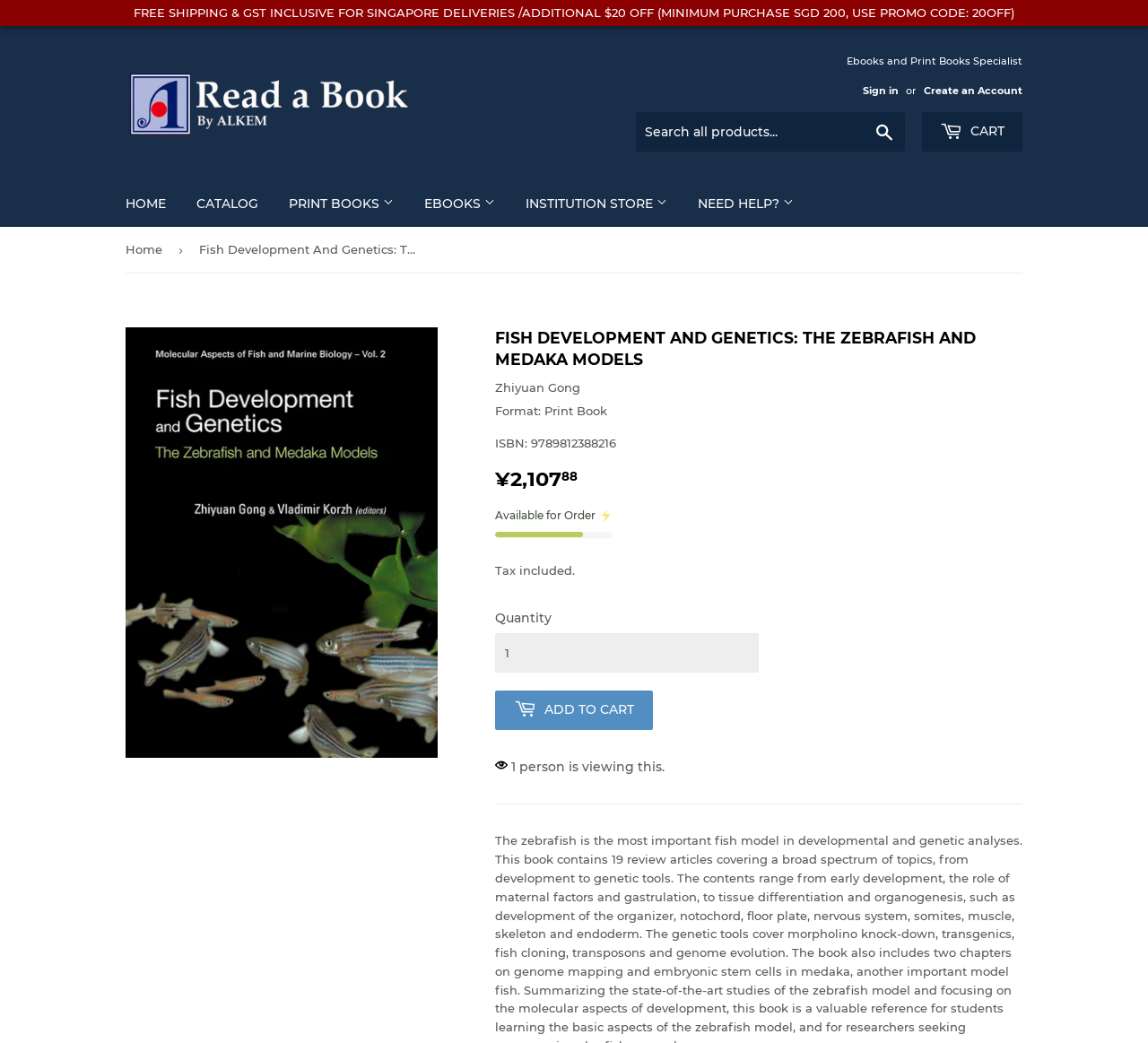Answer in one word or a short phrase: 
What is the minimum quantity that can be ordered?

1